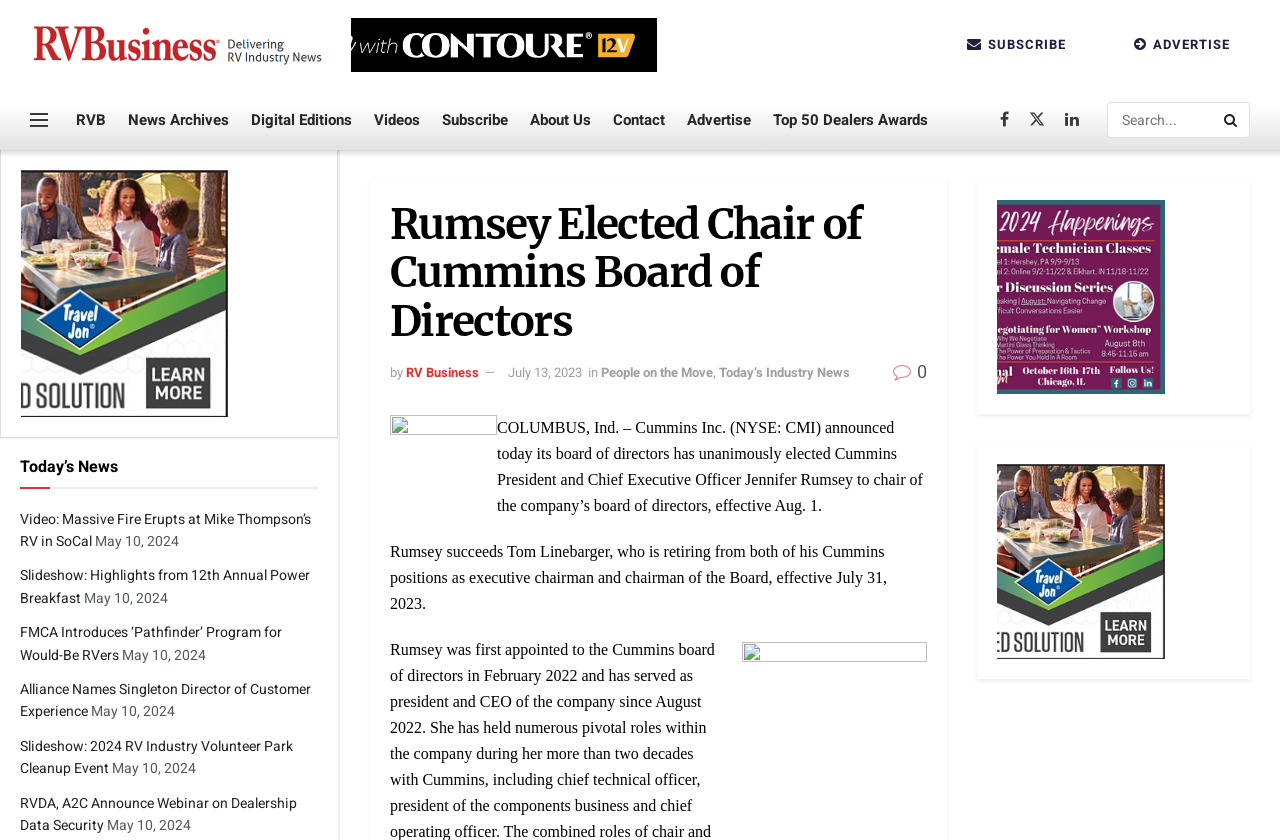Identify the bounding box coordinates for the element you need to click to achieve the following task: "Know more about shimming". The coordinates must be four float values ranging from 0 to 1, formatted as [left, top, right, bottom].

None